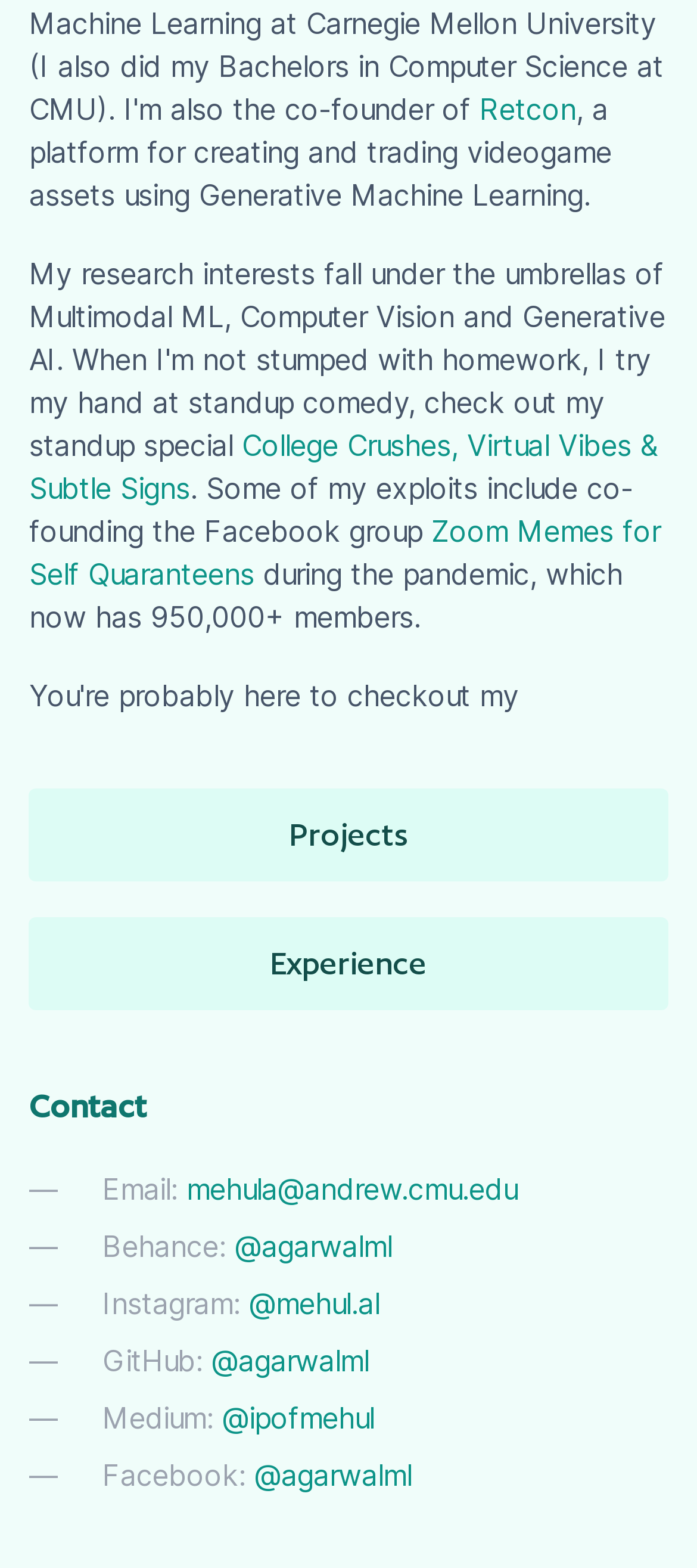Identify the bounding box coordinates of the part that should be clicked to carry out this instruction: "visit Retcon".

[0.688, 0.058, 0.826, 0.081]